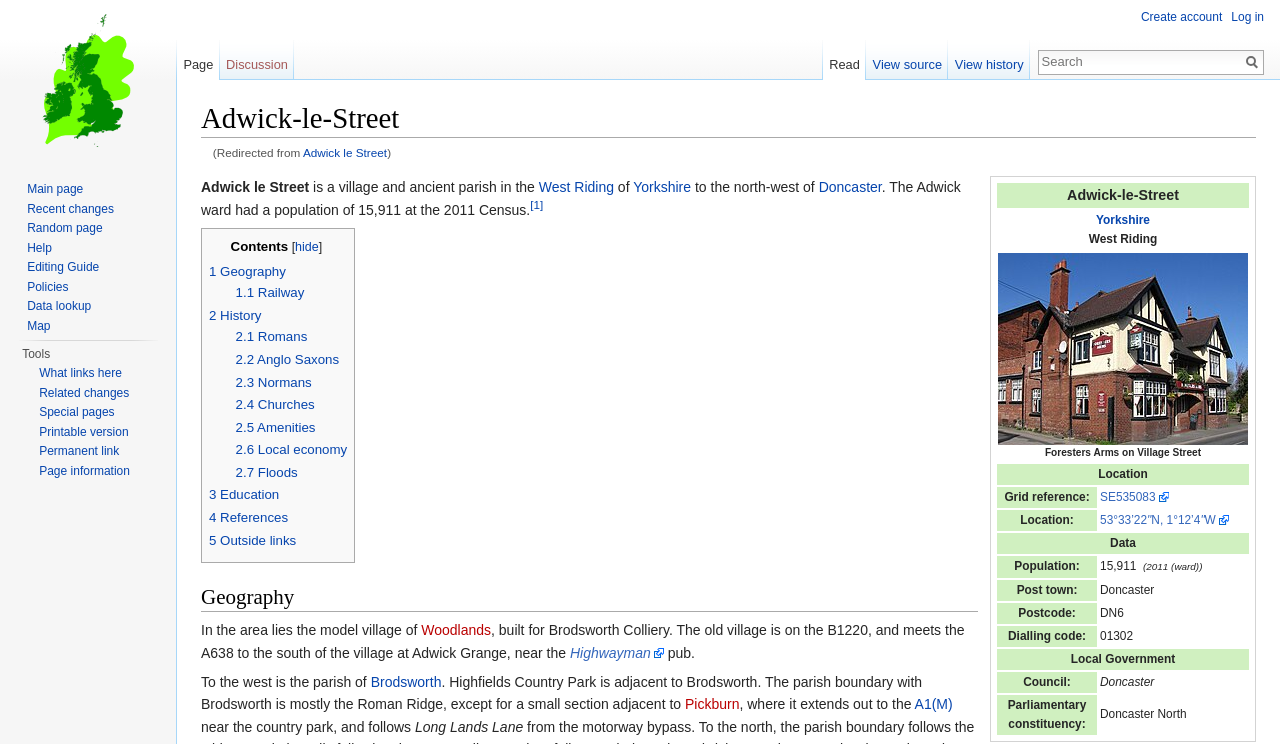Please identify the bounding box coordinates of the element that needs to be clicked to perform the following instruction: "Click the Home link".

None